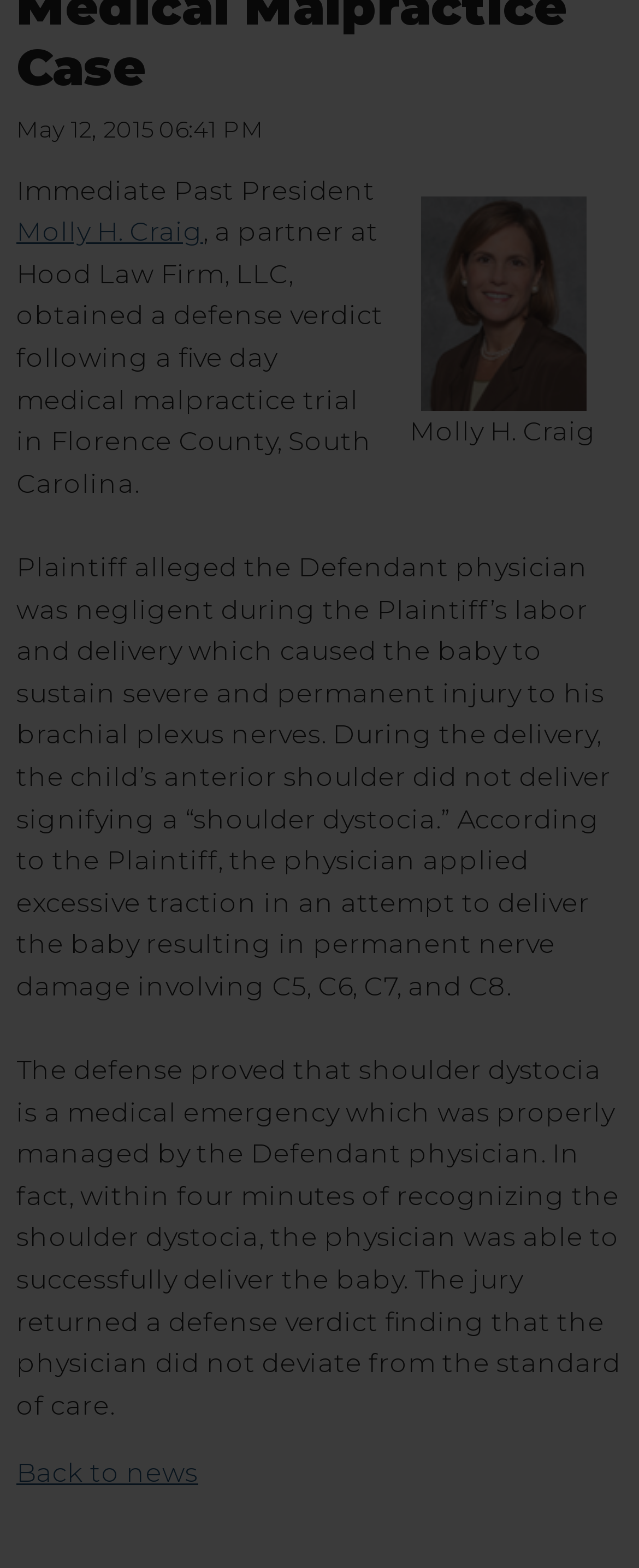Give the bounding box coordinates for this UI element: "Promote Your Membership". The coordinates should be four float numbers between 0 and 1, arranged as [left, top, right, bottom].

[0.0, 0.308, 1.0, 0.327]